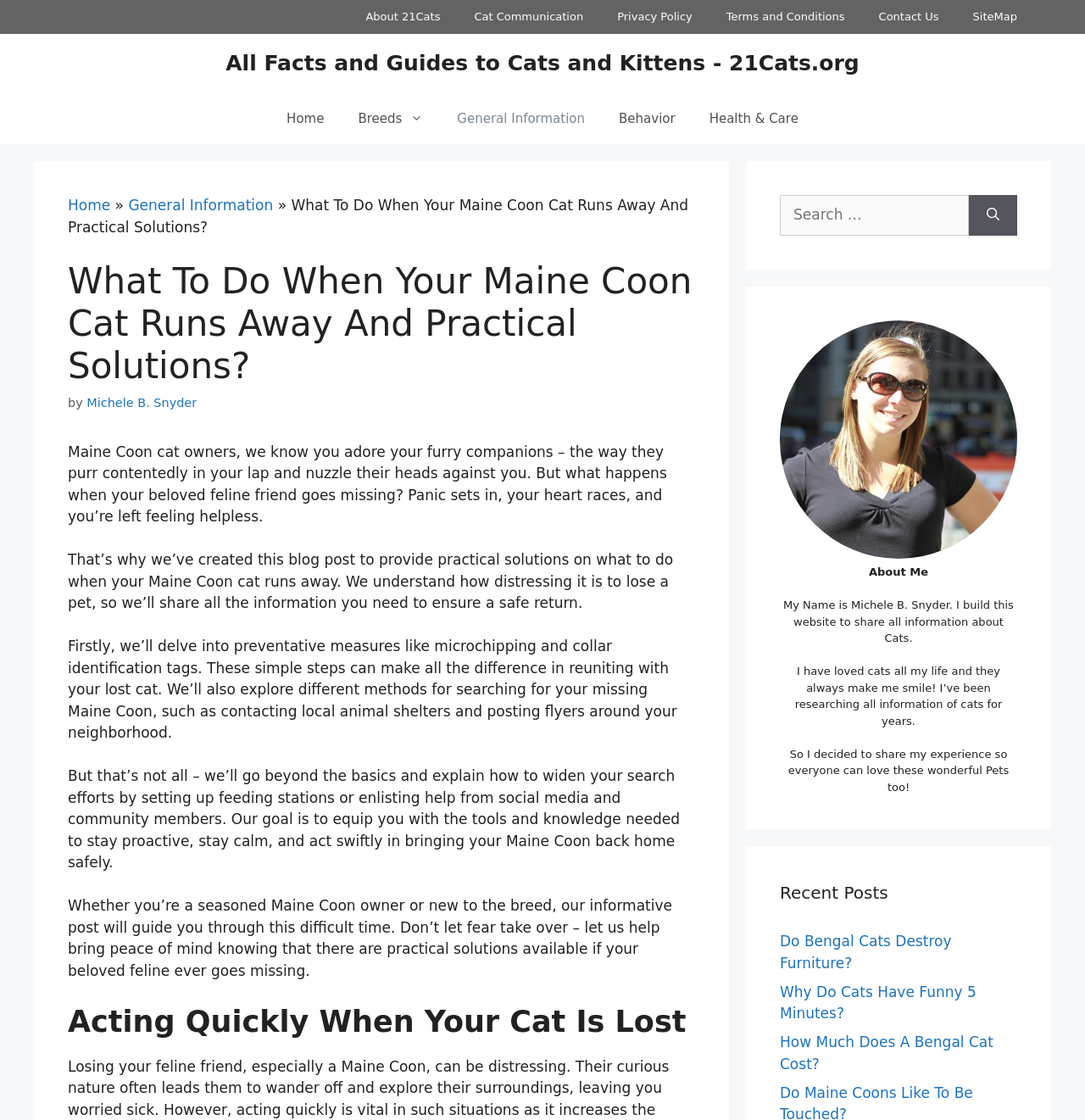Given the webpage screenshot, identify the bounding box of the UI element that matches this description: "Health & Care".

[0.638, 0.083, 0.751, 0.129]